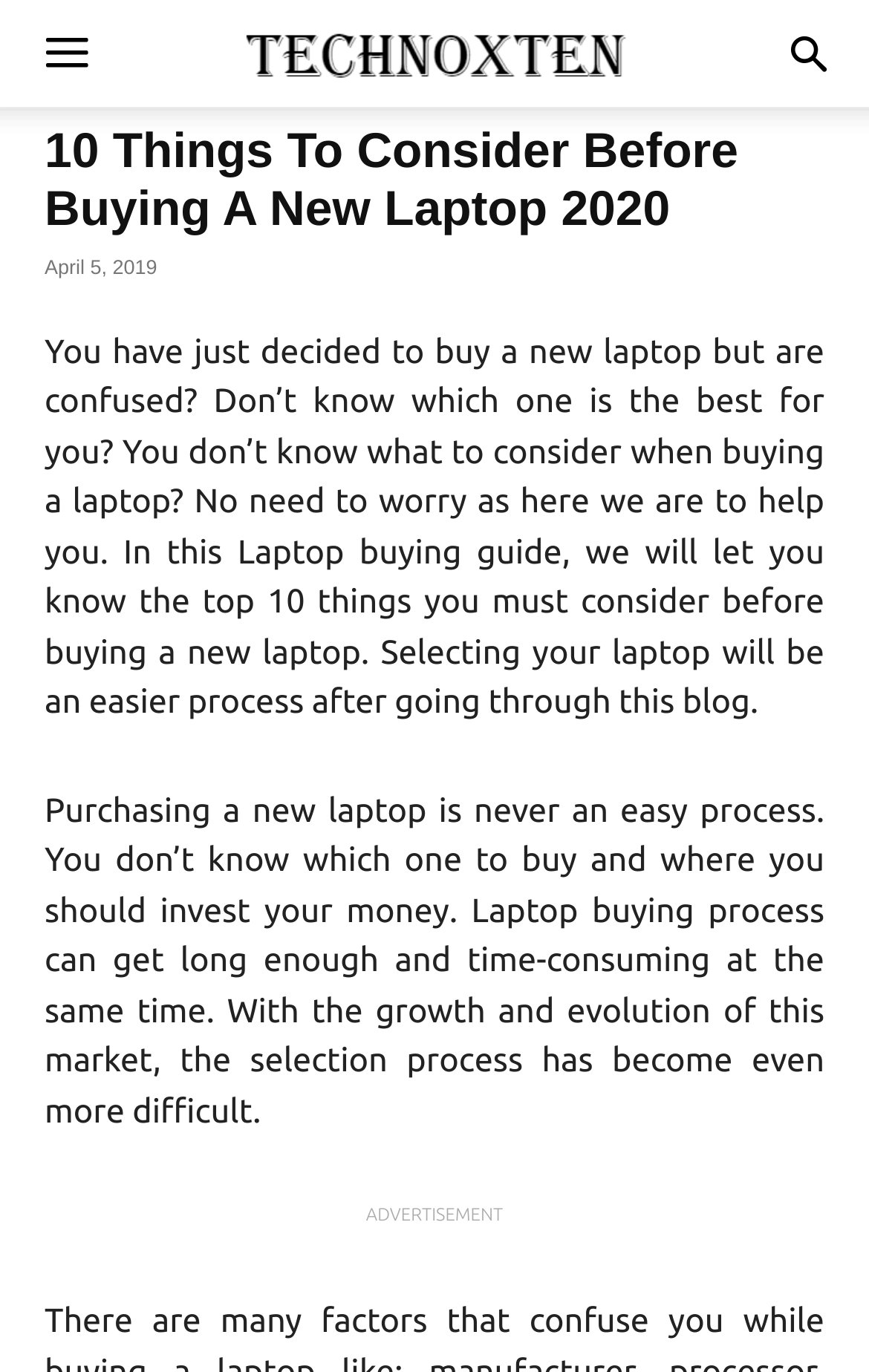Please find and report the primary heading text from the webpage.

10 Things To Consider Before Buying A New Laptop 2020